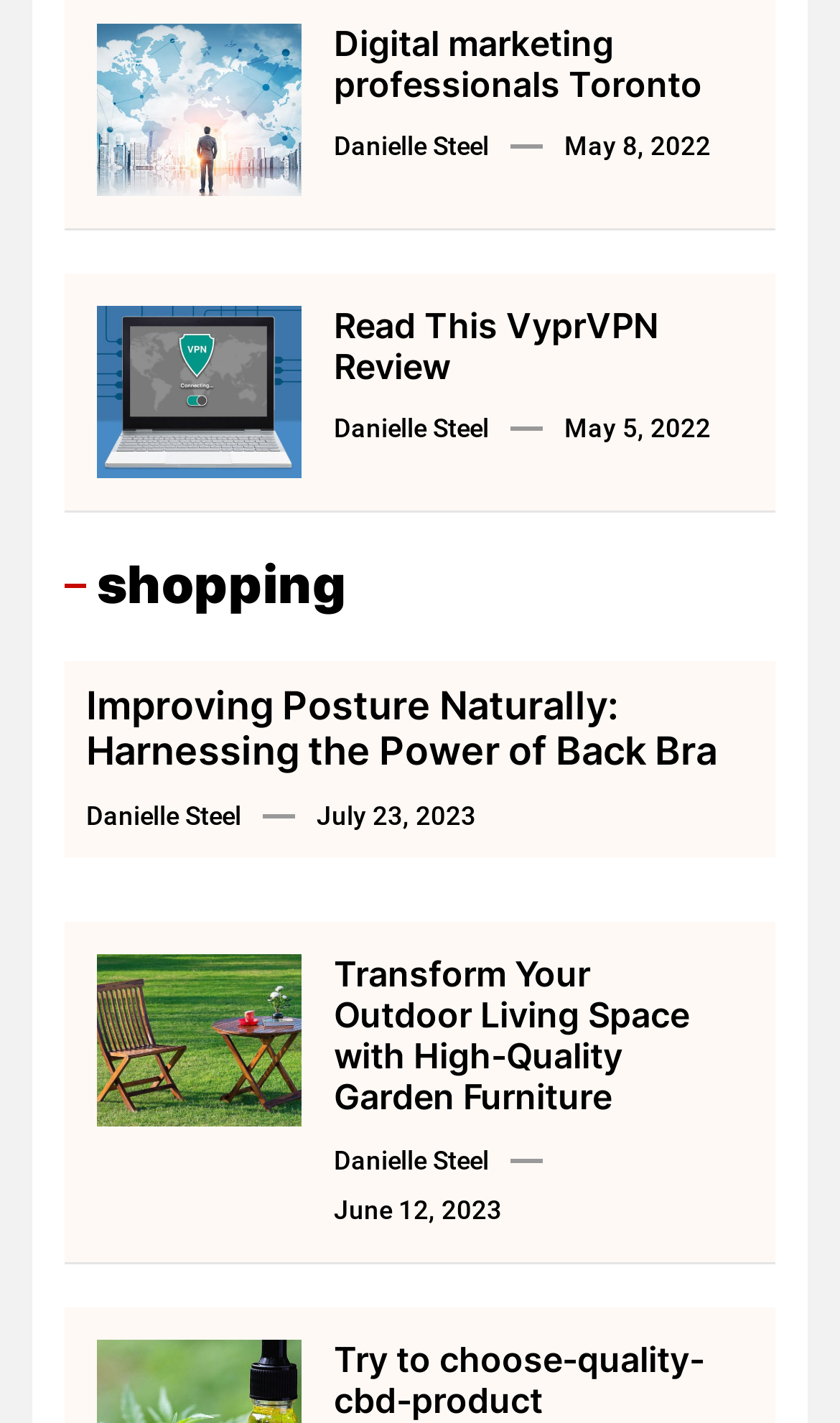What is the category of the third article?
Please provide a single word or phrase in response based on the screenshot.

shopping